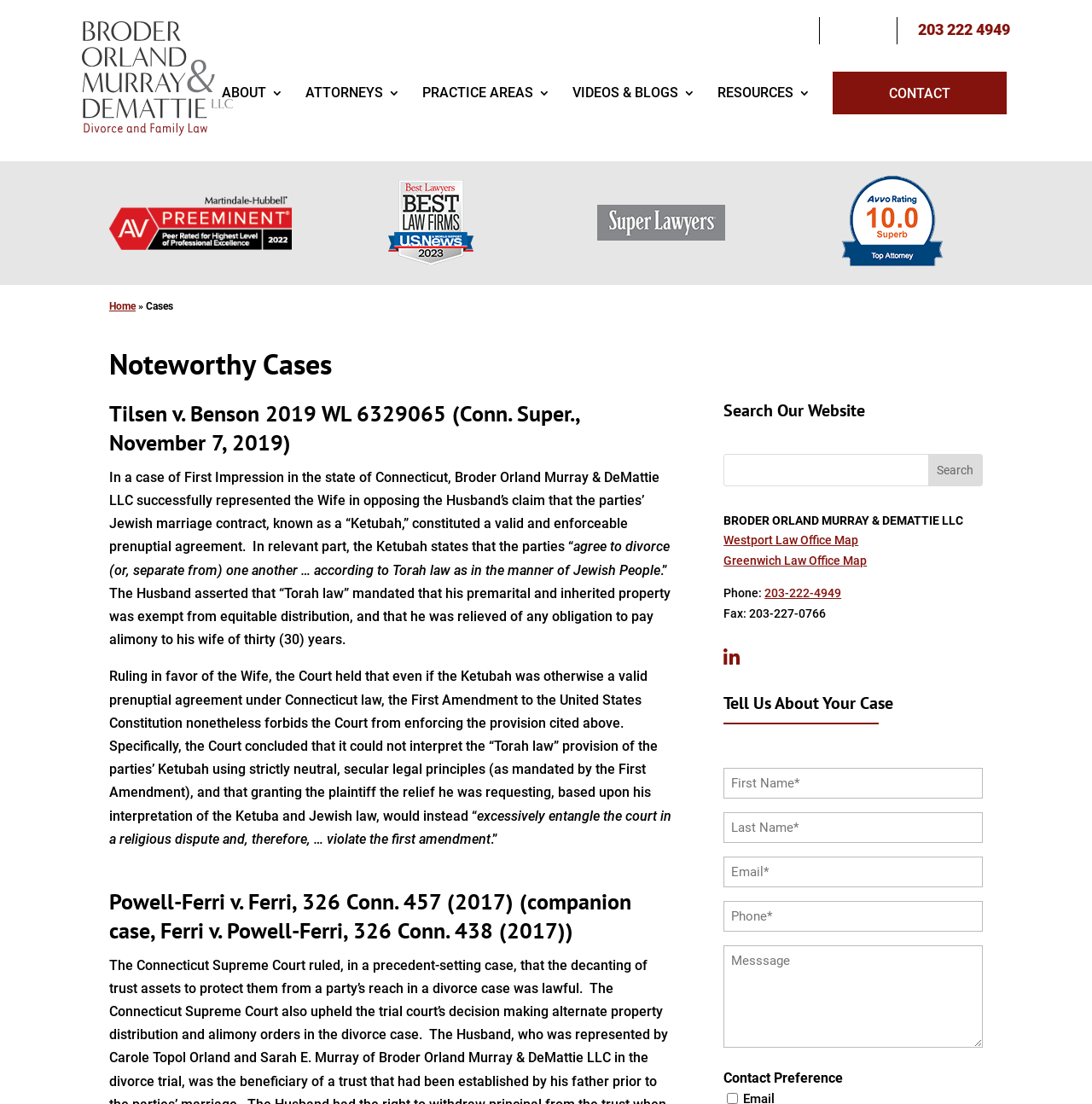Provide a brief response to the question using a single word or phrase: 
What is the name of the law firm?

Broder Orland Murray & DeMattie LLC